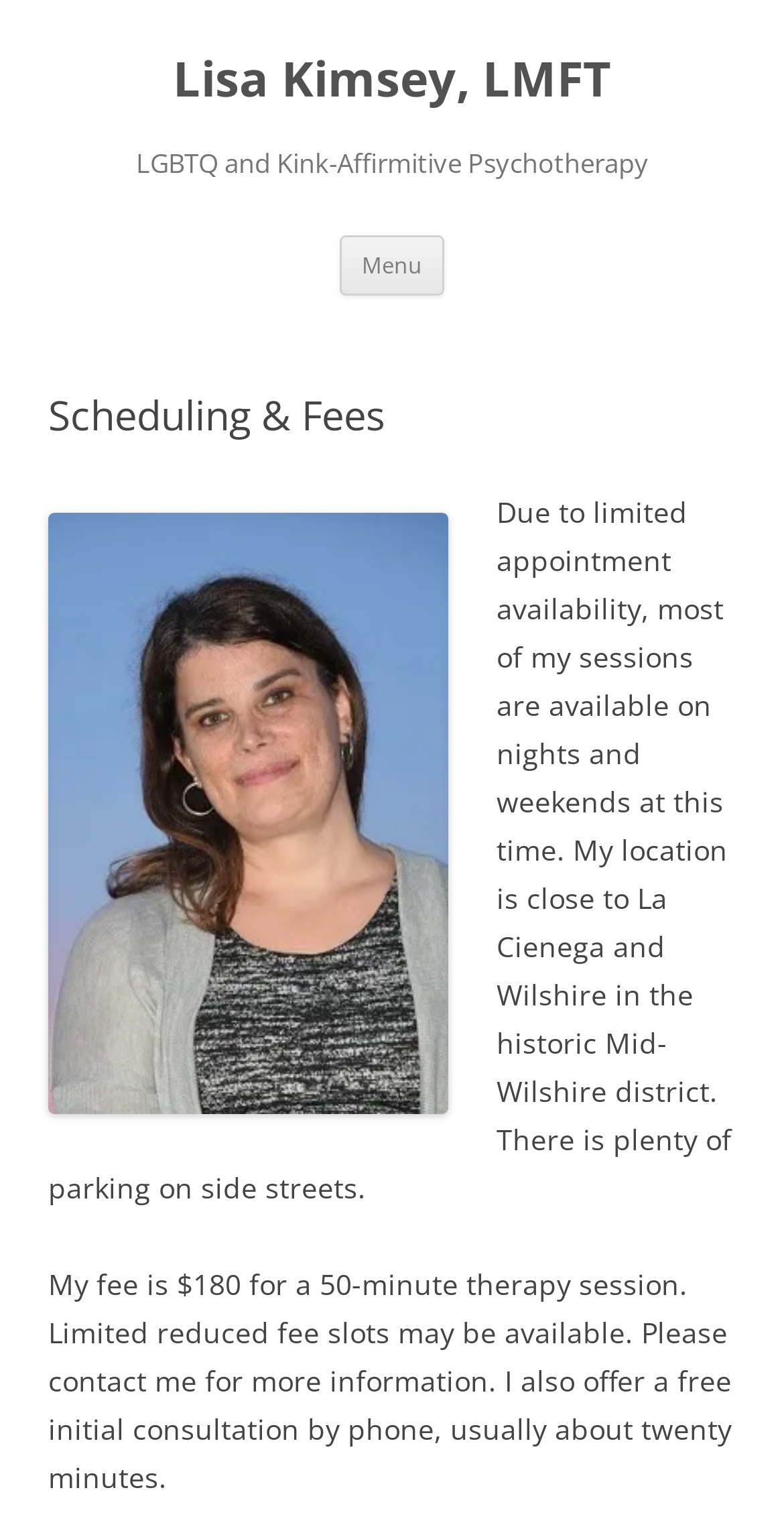What is the location of the therapist's office?
Based on the image, give a one-word or short phrase answer.

Mid-Wilshire district